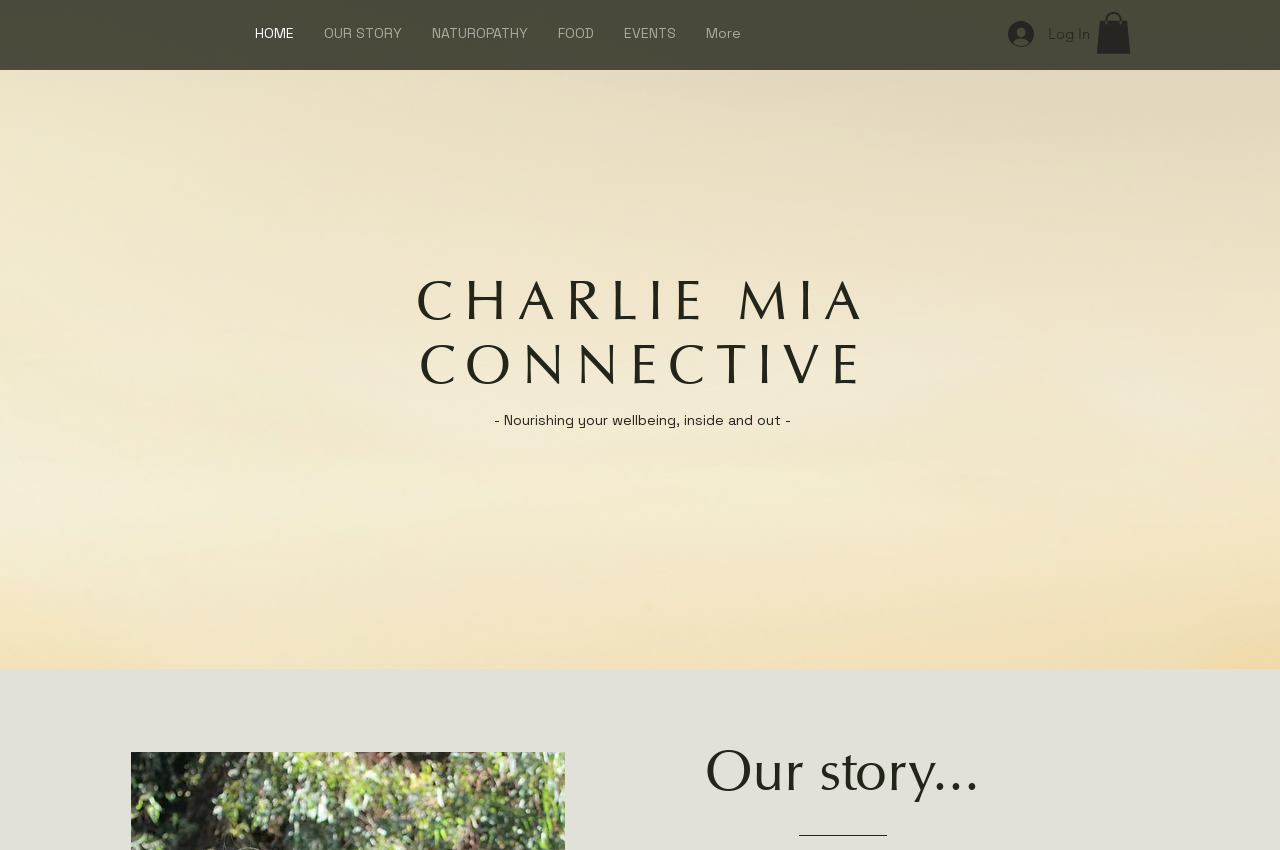Based on the element description ICCRE 2017 / Bangkok, identify the bounding box of the UI element in the given webpage screenshot. The coordinates should be in the format (top-left x, top-left y, bottom-right x, bottom-right y) and must be between 0 and 1.

None